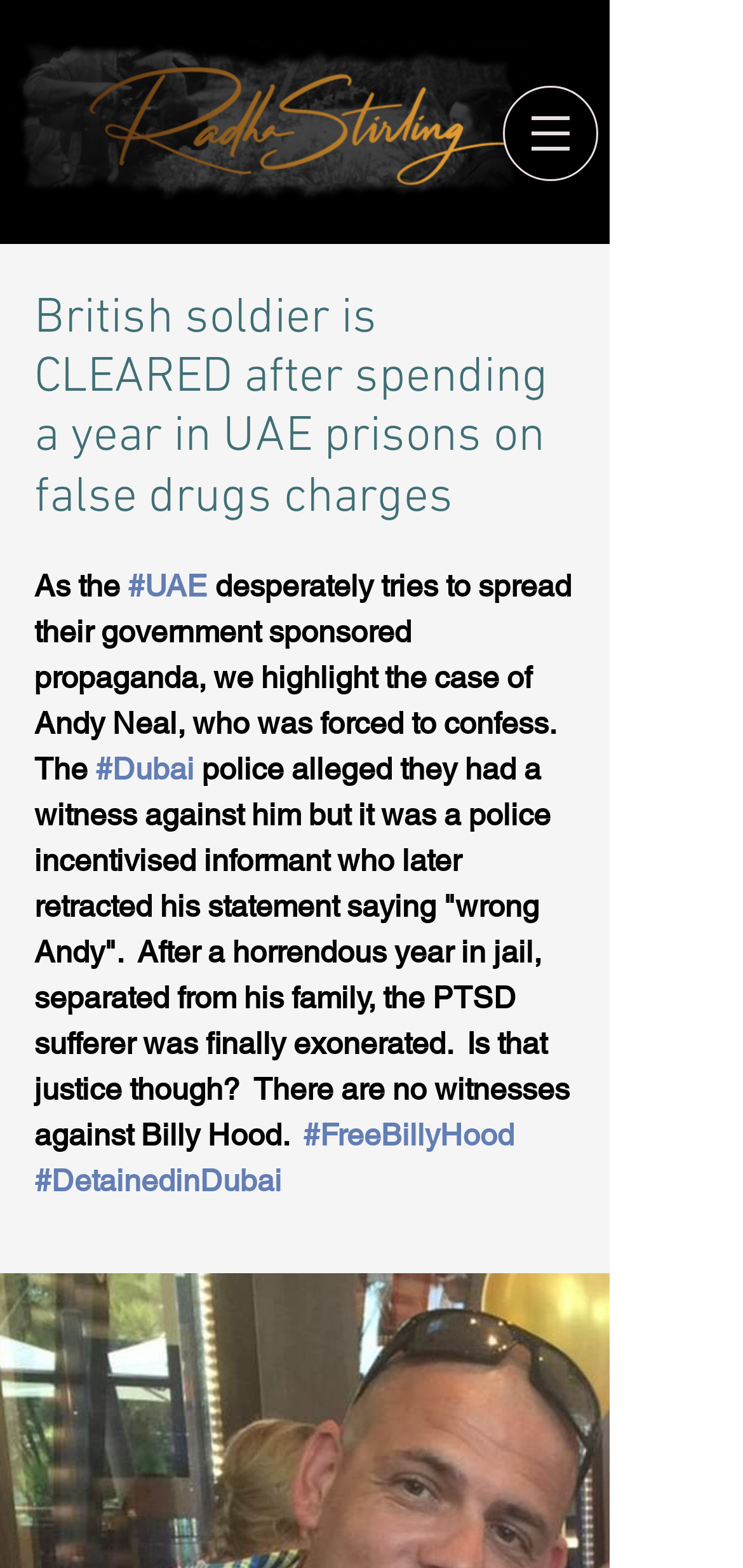What is the relationship between the person who was exonerated and his family?
Please provide a detailed and comprehensive answer to the question.

According to the text in the main article, it is mentioned that 'After a horrendous year in jail, separated from his family...'. This indicates that the person who was exonerated was separated from his family.